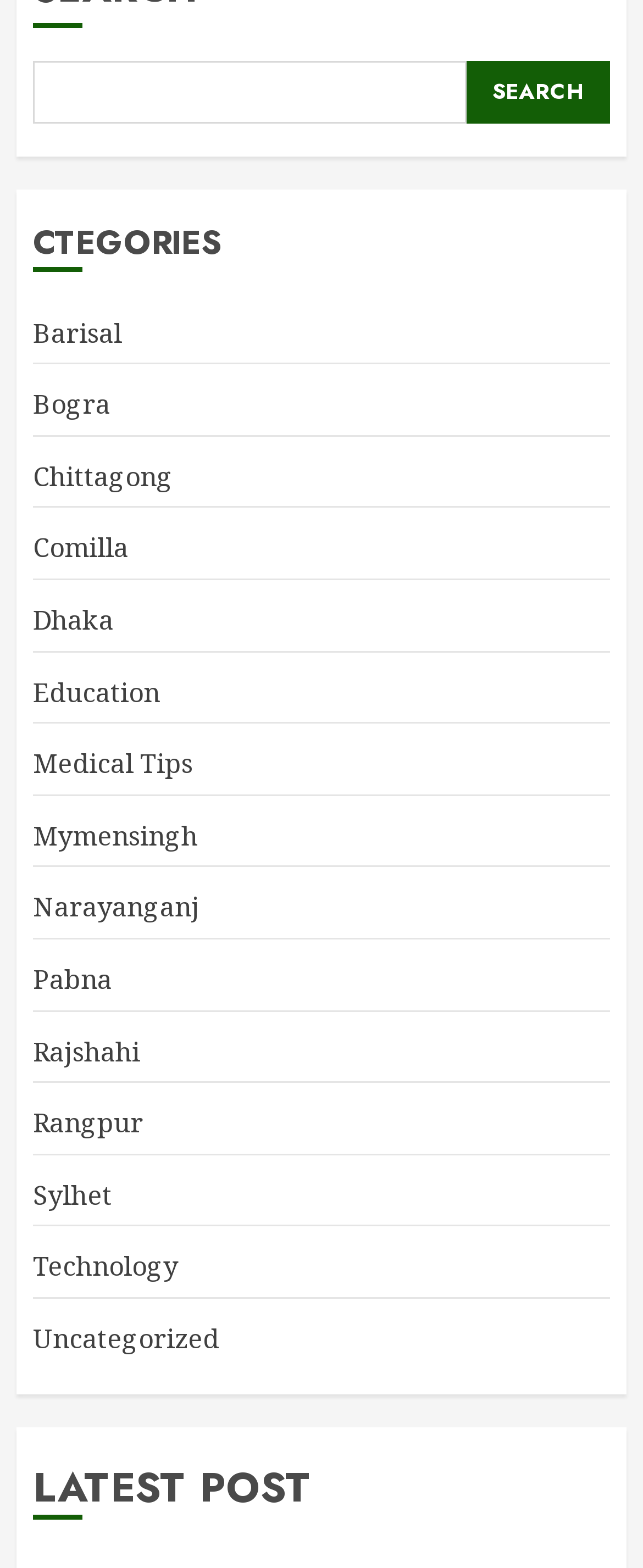What is the first category listed?
Based on the content of the image, thoroughly explain and answer the question.

The first category listed is 'Barisal' which is a link element located at the top left of the webpage, below the 'CATEGORIES' heading.